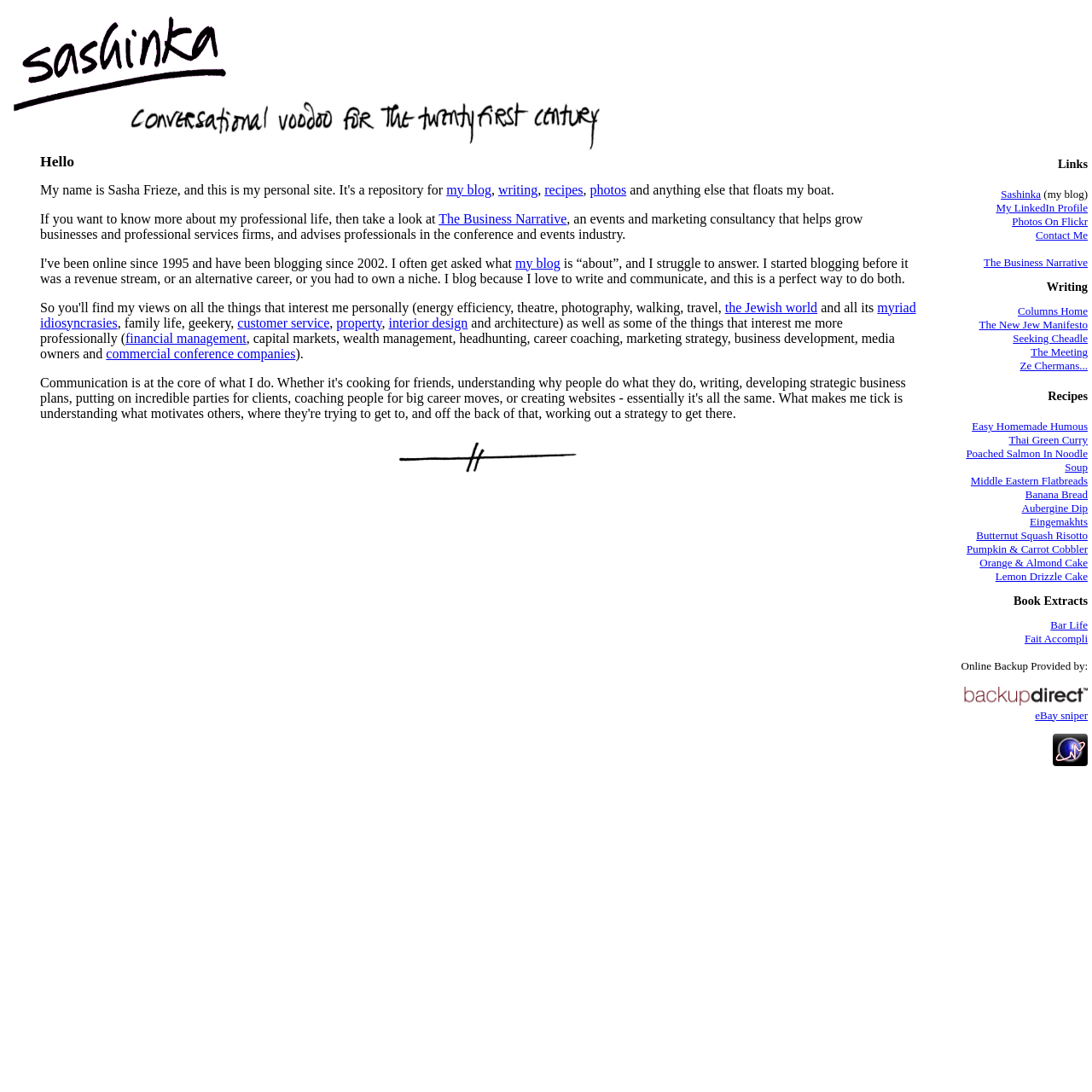What is the topic of the recipe 'Poached Salmon In Noodle Soup'?
Look at the image and provide a short answer using one word or a phrase.

Food